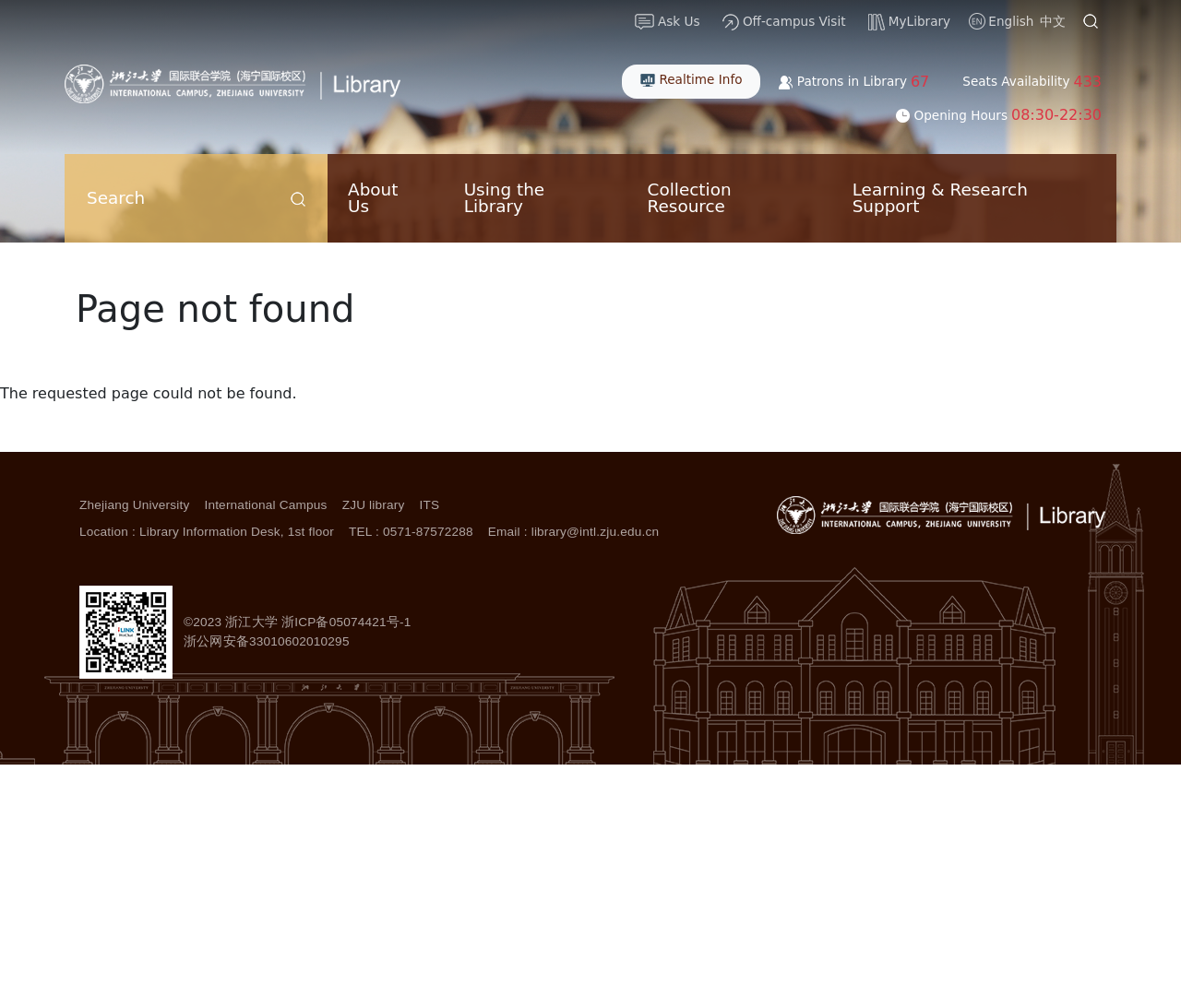What is the contact email of the library? Examine the screenshot and reply using just one word or a brief phrase.

library@intl.zju.edu.cn